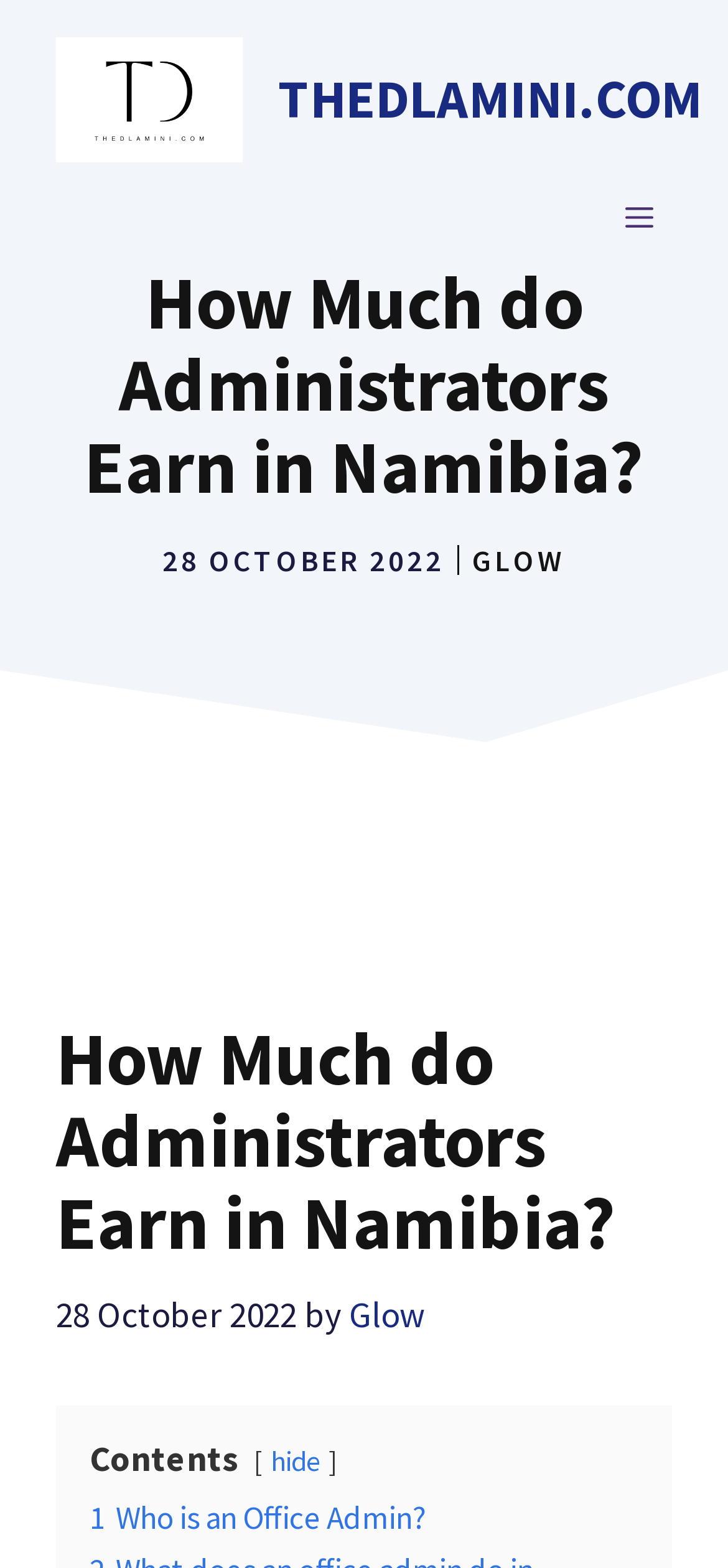Answer the following query concisely with a single word or phrase:
What is the author of the article?

Glow